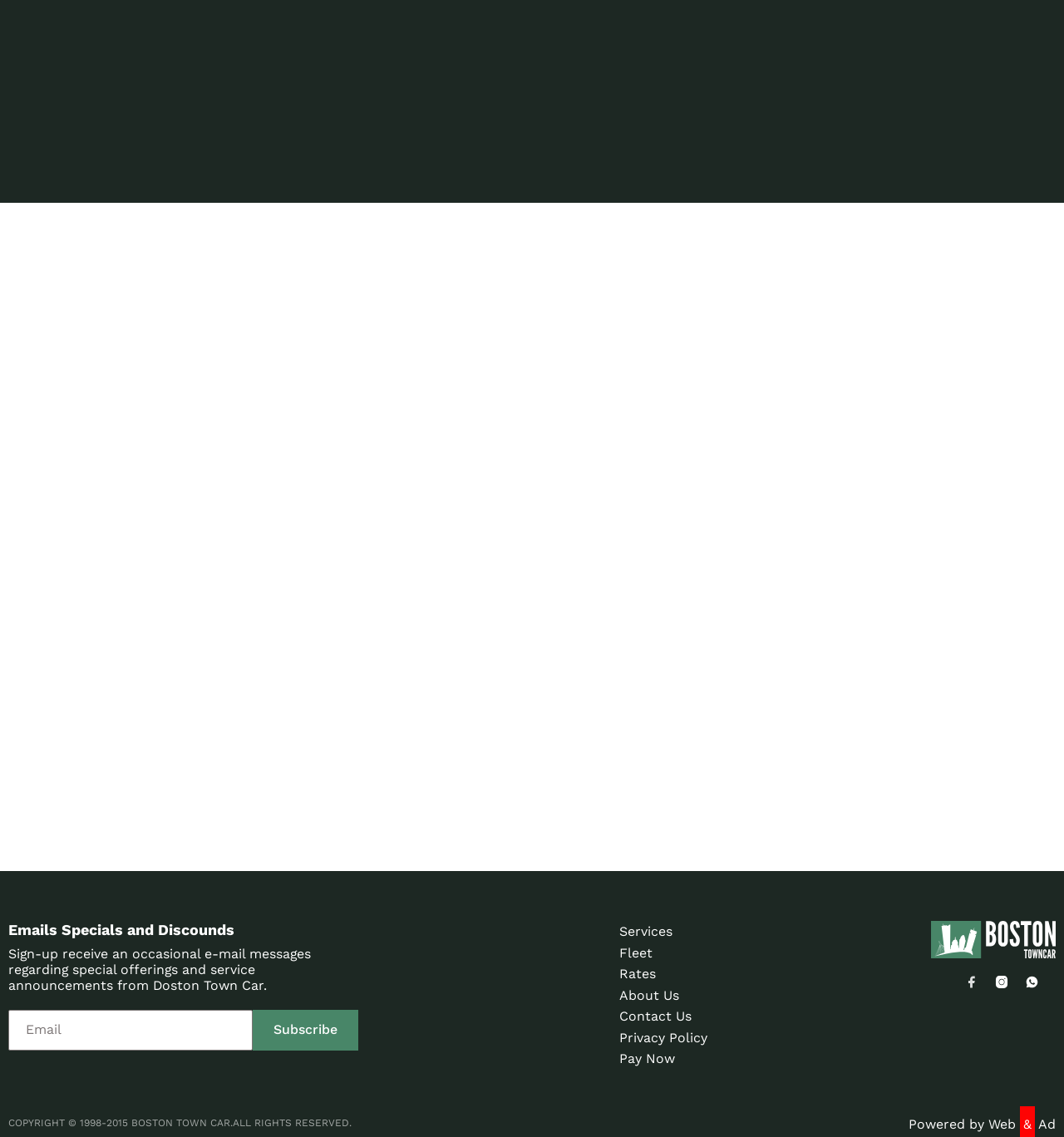Please identify the bounding box coordinates of the element's region that I should click in order to complete the following instruction: "Click the 'I. Laying Plans' link". The bounding box coordinates consist of four float numbers between 0 and 1, i.e., [left, top, right, bottom].

None